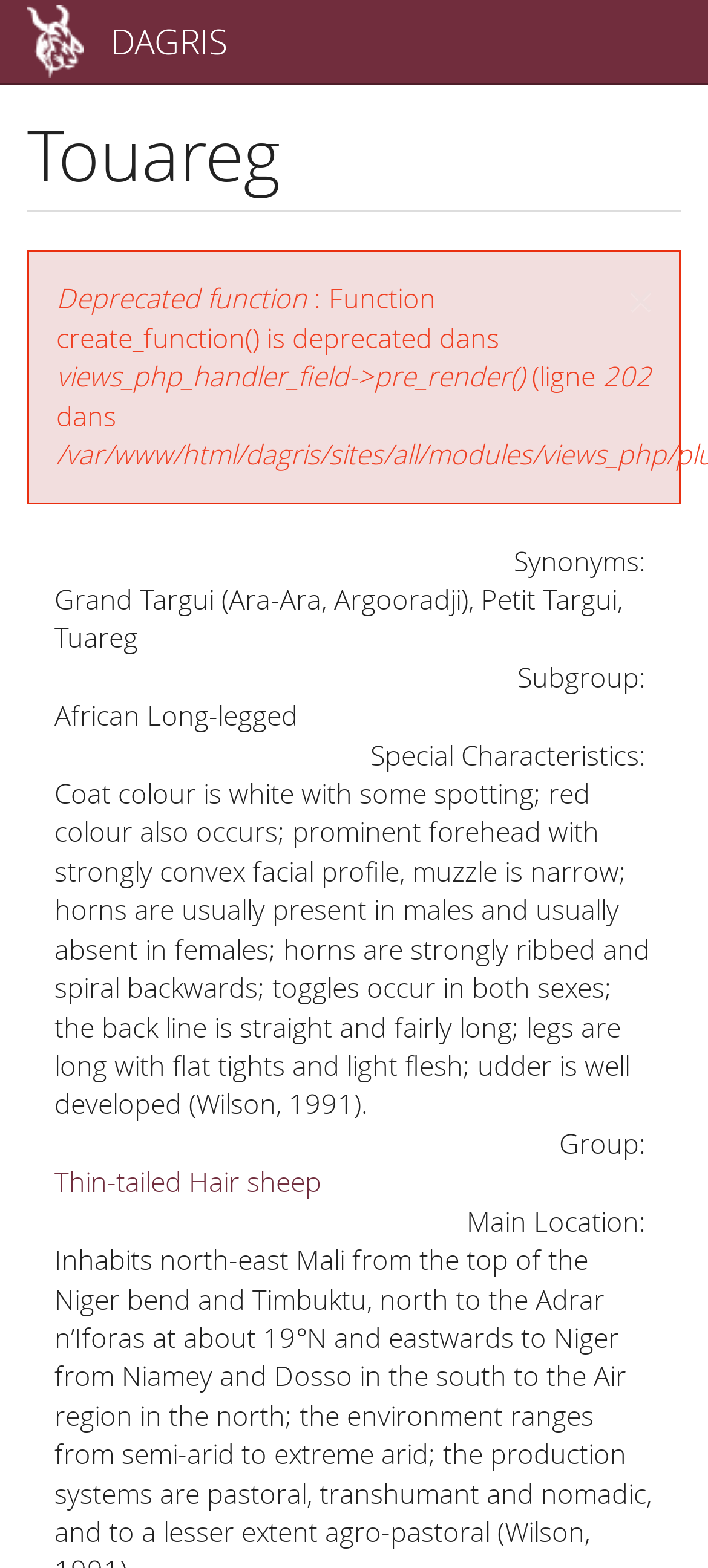Answer the following inquiry with a single word or phrase:
What is the color of the coat of the Touareg sheep?

White with spotting